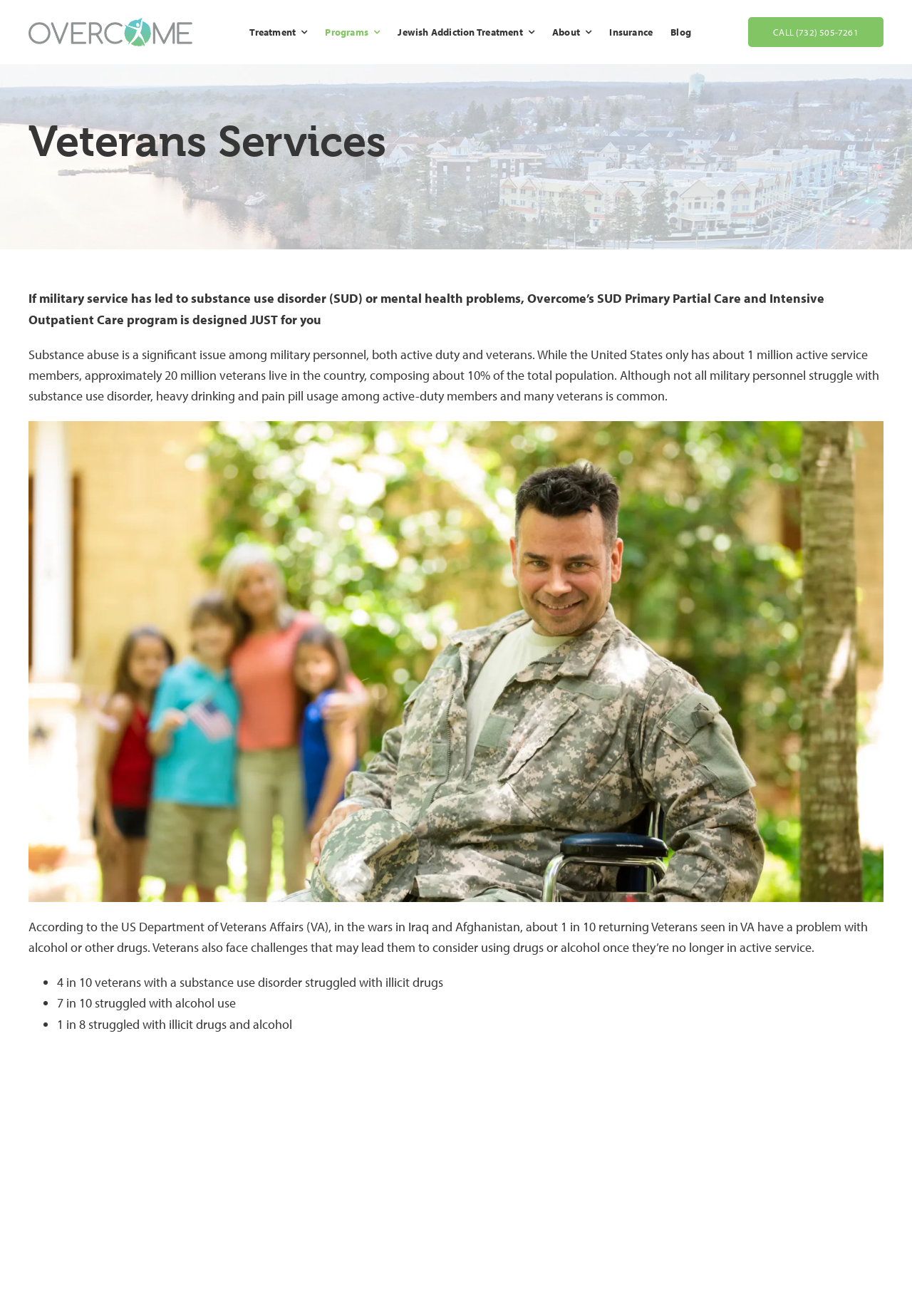Provide a brief response to the question using a single word or phrase: 
What is the name of the treatment program designed for veterans?

SUD Primary Partial Care and Intensive Outpatient Care